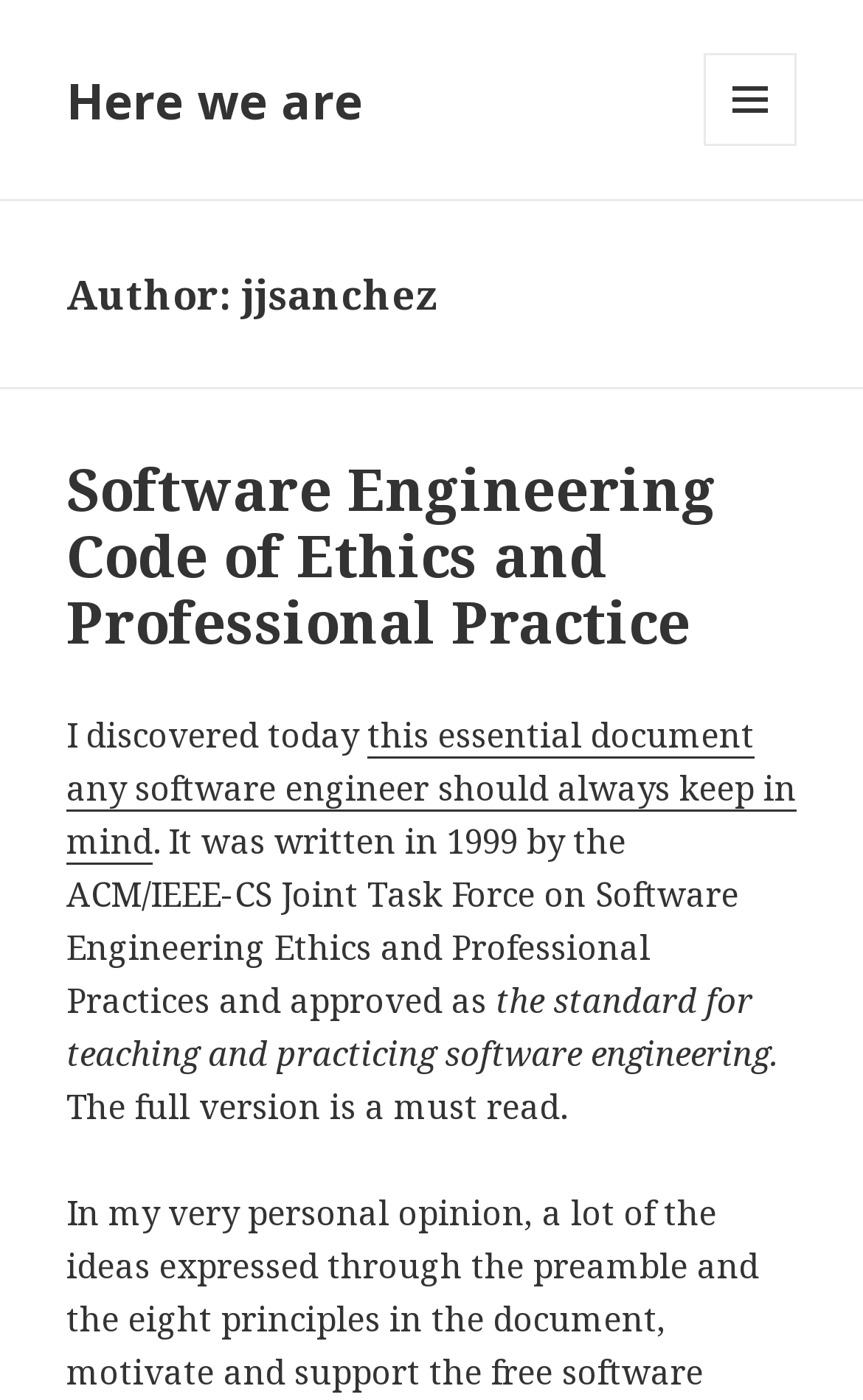What is the purpose of the document mentioned in the article?
Please provide an in-depth and detailed response to the question.

The purpose of the document can be found in the text '...approved as the standard for teaching and practicing software engineering.' which is located in the middle section of the webpage.